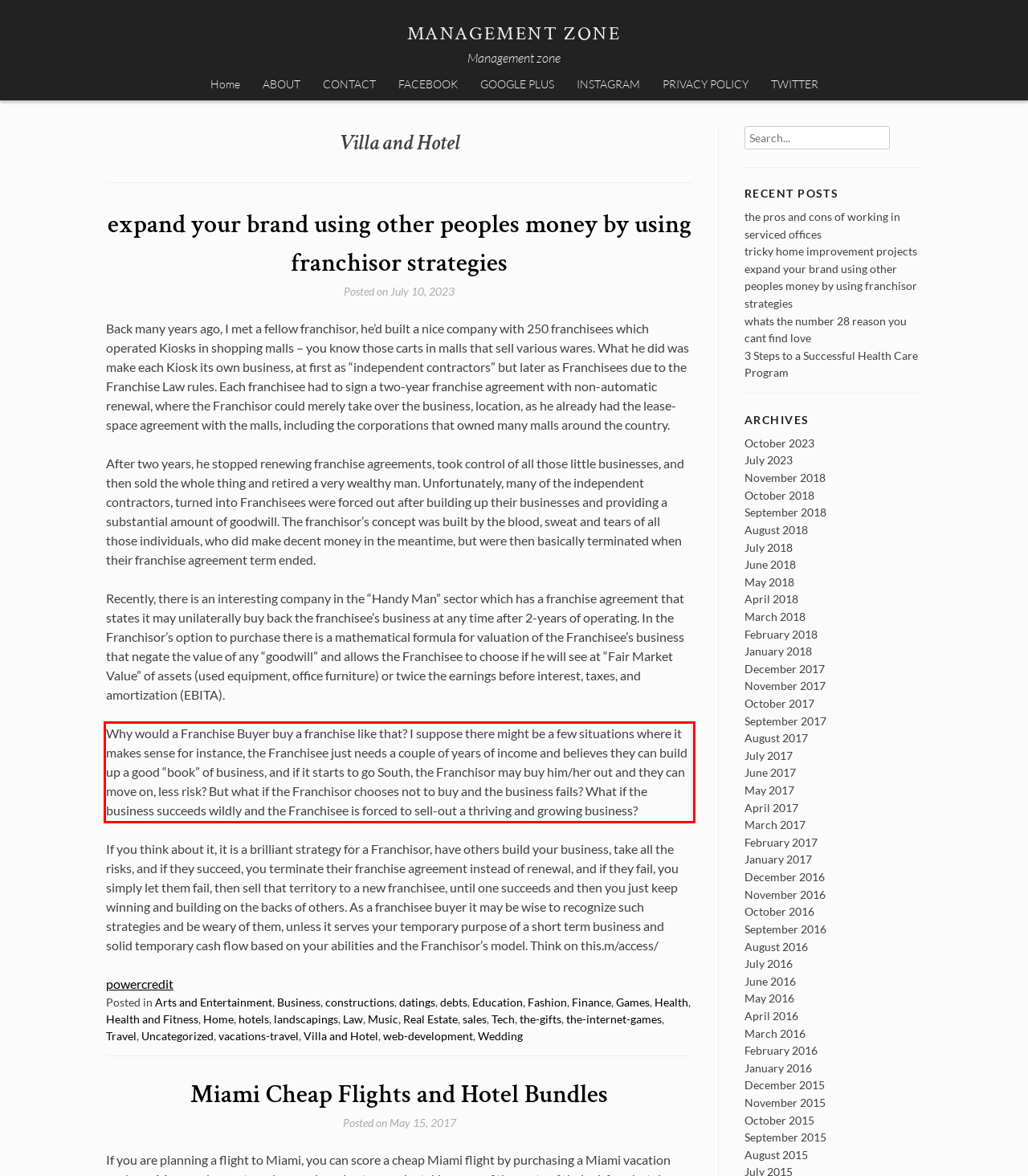The screenshot you have been given contains a UI element surrounded by a red rectangle. Use OCR to read and extract the text inside this red rectangle.

Why would a Franchise Buyer buy a franchise like that? I suppose there might be a few situations where it makes sense for instance, the Franchisee just needs a couple of years of income and believes they can build up a good “book” of business, and if it starts to go South, the Franchisor may buy him/her out and they can move on, less risk? But what if the Franchisor chooses not to buy and the business fails? What if the business succeeds wildly and the Franchisee is forced to sell-out a thriving and growing business?